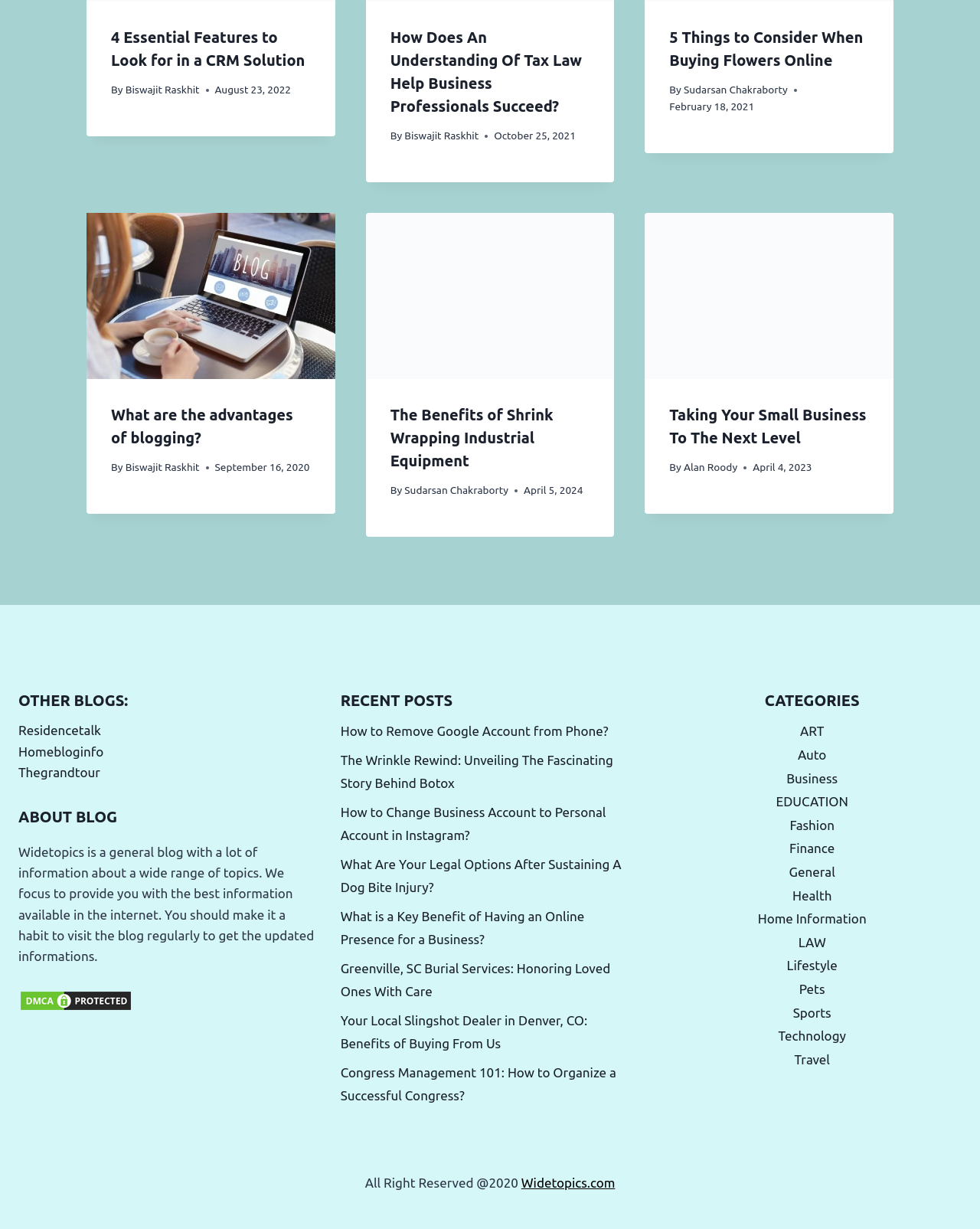Specify the bounding box coordinates of the area that needs to be clicked to achieve the following instruction: "learn about the benefits of shrink wrapping industrial equipment".

[0.398, 0.328, 0.602, 0.384]